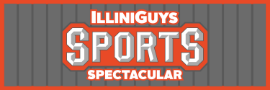Describe the scene in the image with detailed observations.

The image features the bold and vibrant logo for "IlliniGuys Sports Spectacular." The design is characterized by striking red and white text that emphasizes the word "SPORTS," making it the focal point. The background includes subtle gray striped patterns, adding depth and texture to the overall visual appeal. This logo represents the sports-centric content produced by IlliniGuys, highlighting various topics, discussions, and features related to Illinois athletics. The design exudes energy and enthusiasm, reflecting the passion of sports fans engaged with the IlliniGuys community.